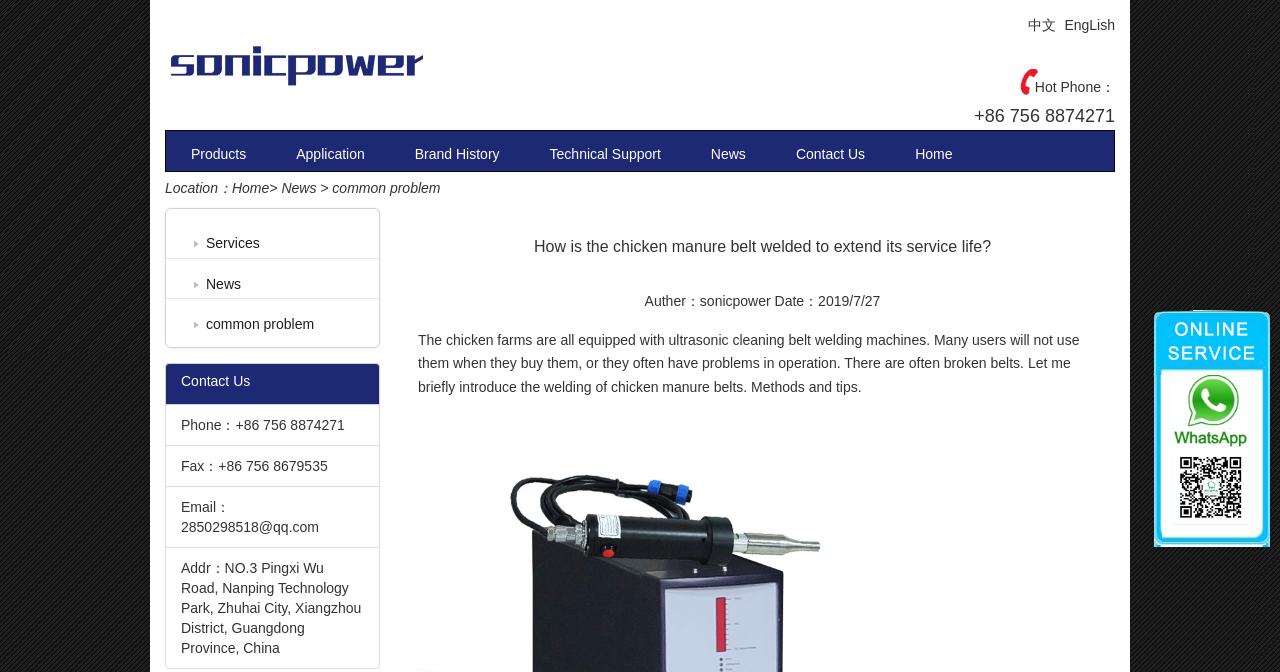What is the phone number for contact?
Using the image as a reference, answer the question in detail.

I found the phone number by looking at the 'Contact Us' section, where it is listed as 'Phone：+86 756 8874271'.